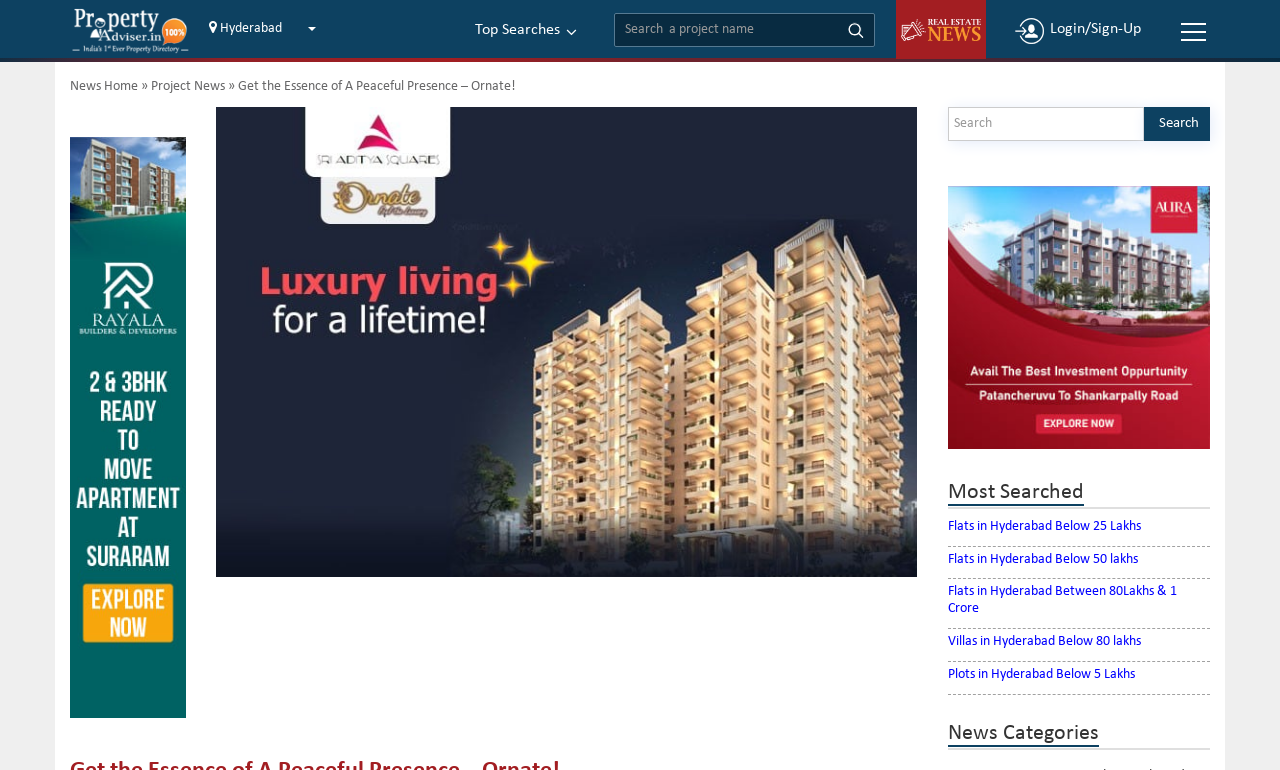Determine the bounding box coordinates (top-left x, top-left y, bottom-right x, bottom-right y) of the UI element described in the following text: title="Rayala Sai Empire"

[0.055, 0.178, 0.145, 0.932]